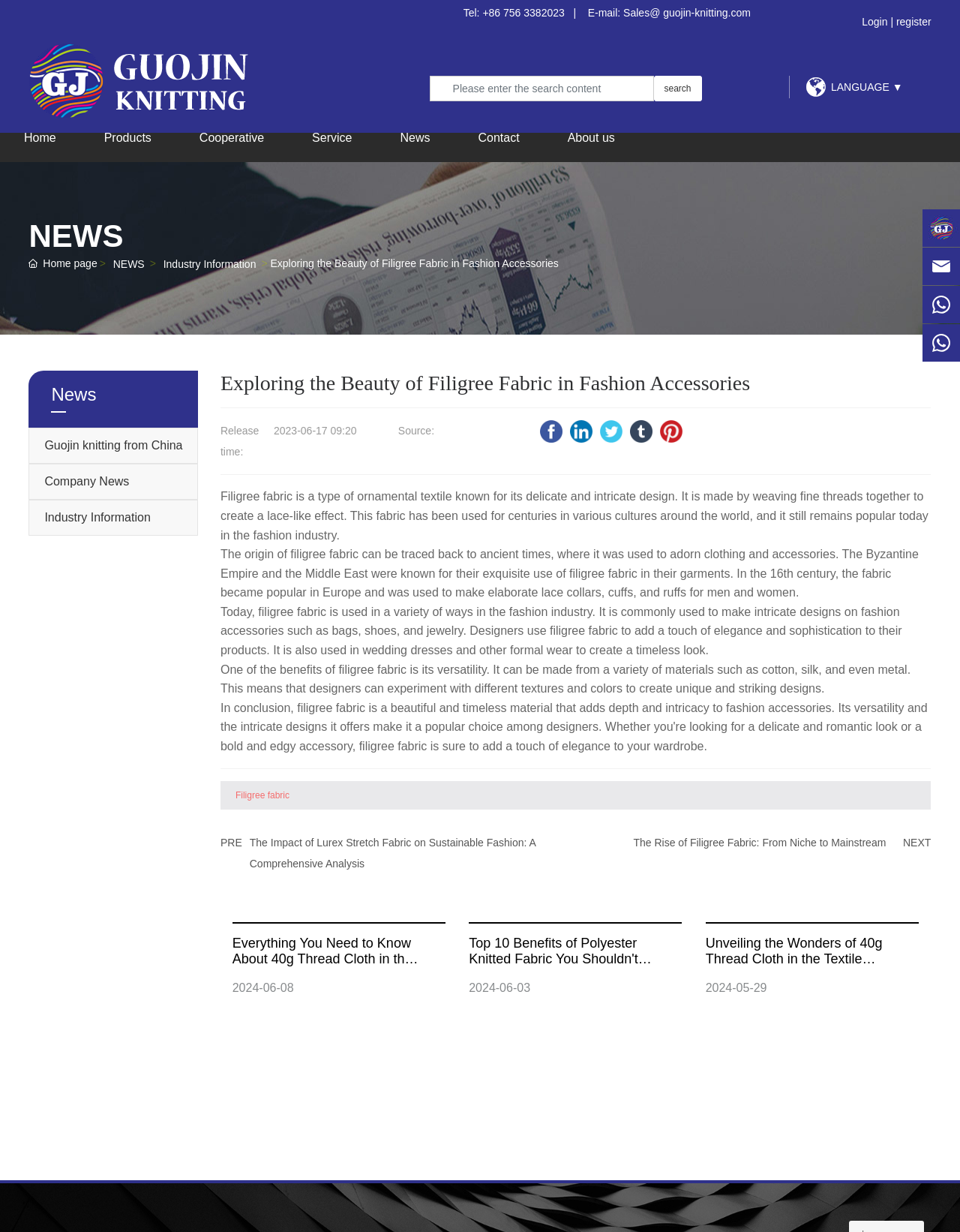What is the main topic of the webpage?
Give a detailed and exhaustive answer to the question.

The webpage appears to be discussing the beauty and uses of filigree fabric in fashion accessories, with a detailed article and related links.